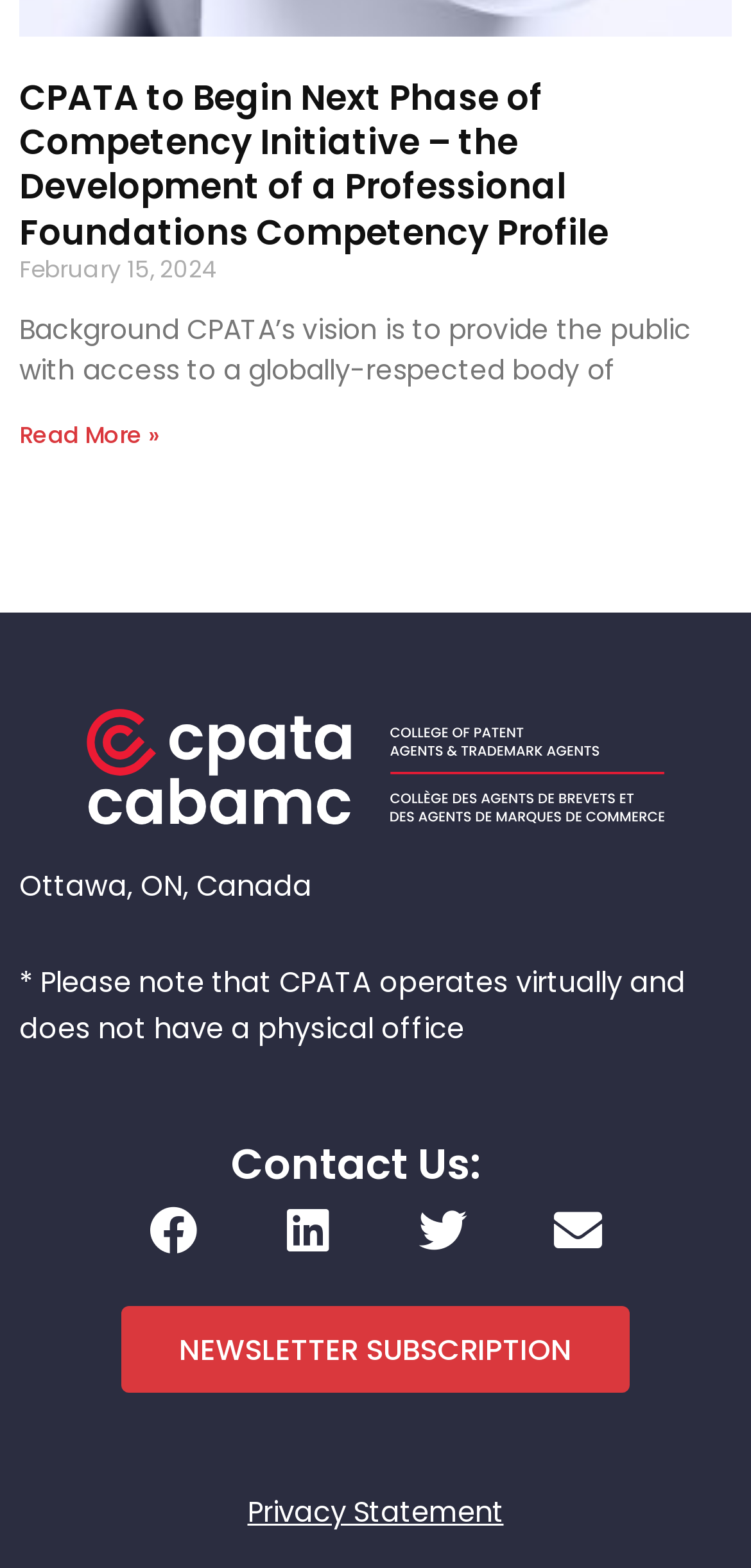Please identify the bounding box coordinates for the region that you need to click to follow this instruction: "View CPATA's privacy statement".

[0.329, 0.952, 0.671, 0.977]